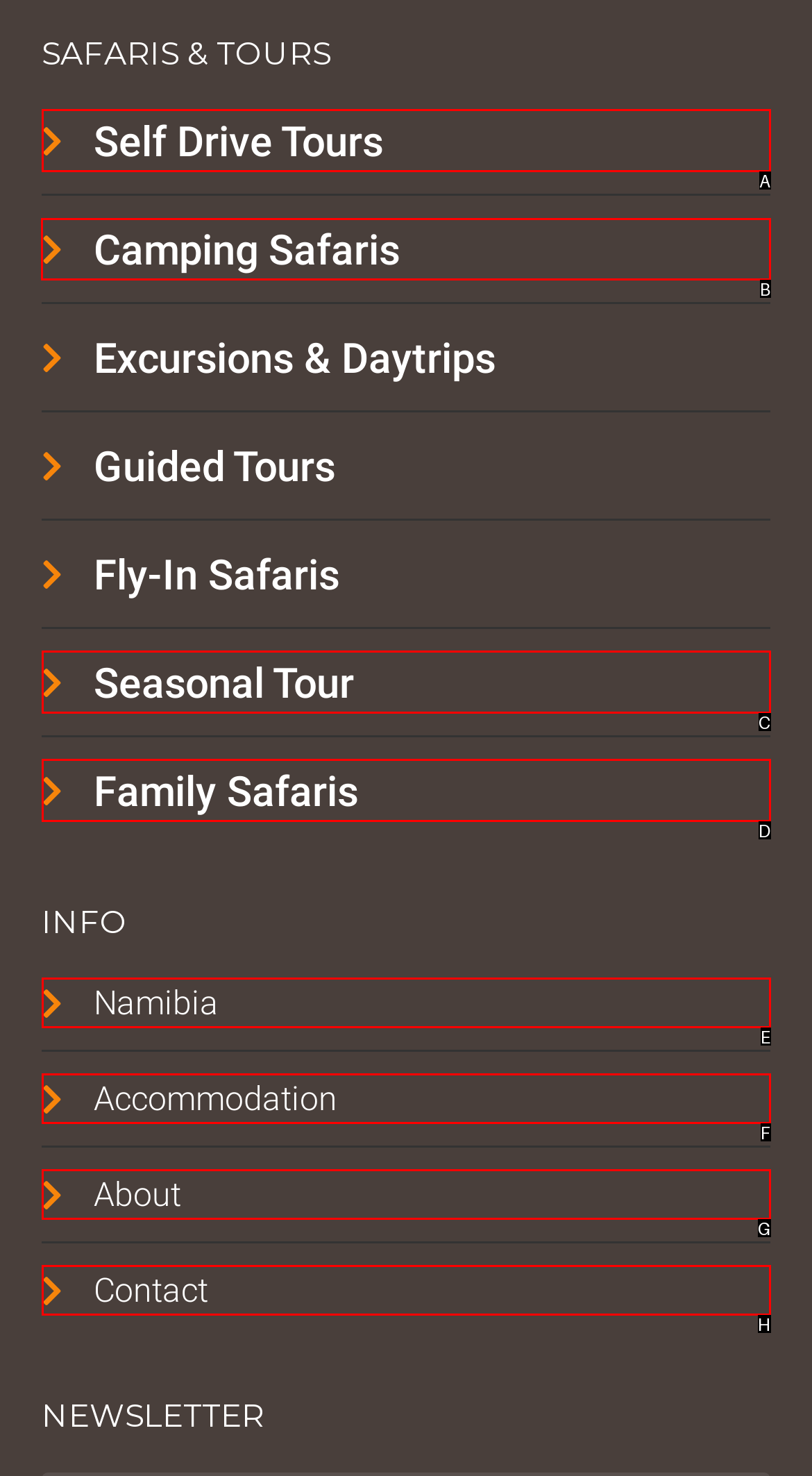Decide which HTML element to click to complete the task: View Camping Safaris Provide the letter of the appropriate option.

B